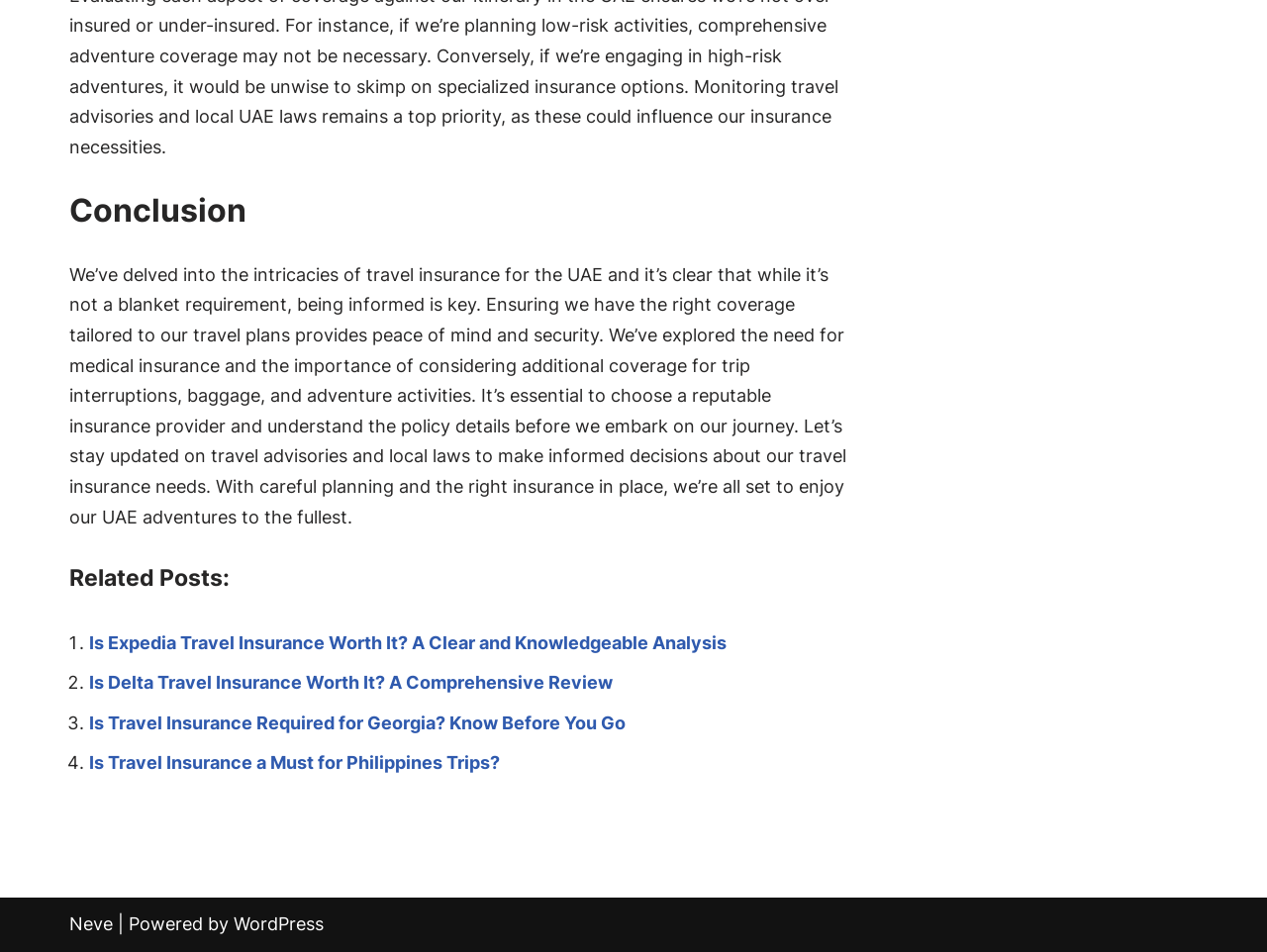Using the elements shown in the image, answer the question comprehensively: How many related posts are listed?

The number of related posts can be determined by counting the ListMarker elements (IDs 718, 720, 722, and 724) and their corresponding link elements (IDs 719, 721, 723, and 725).